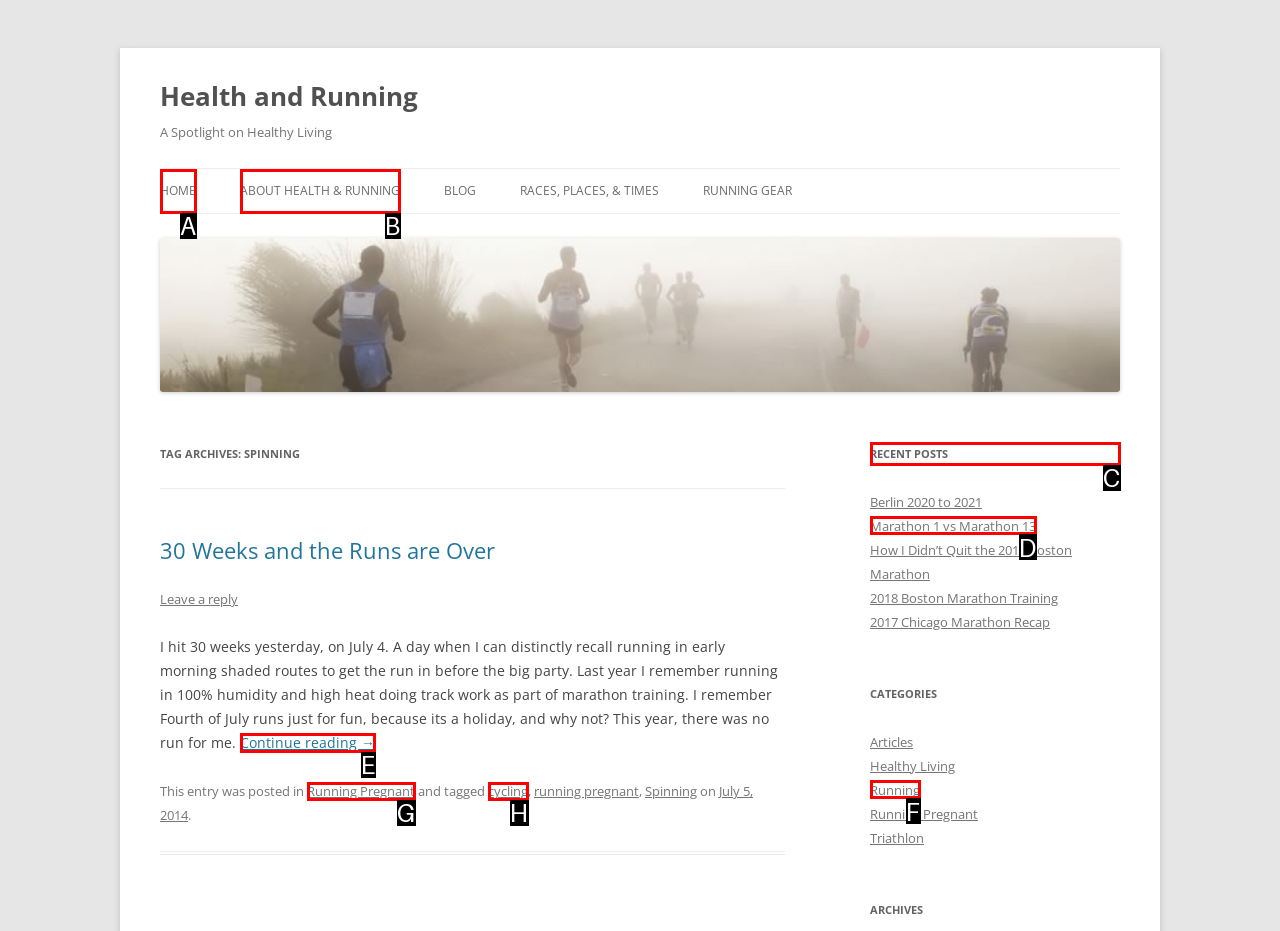Tell me the correct option to click for this task: Check the 'RECENT POSTS' section
Write down the option's letter from the given choices.

C